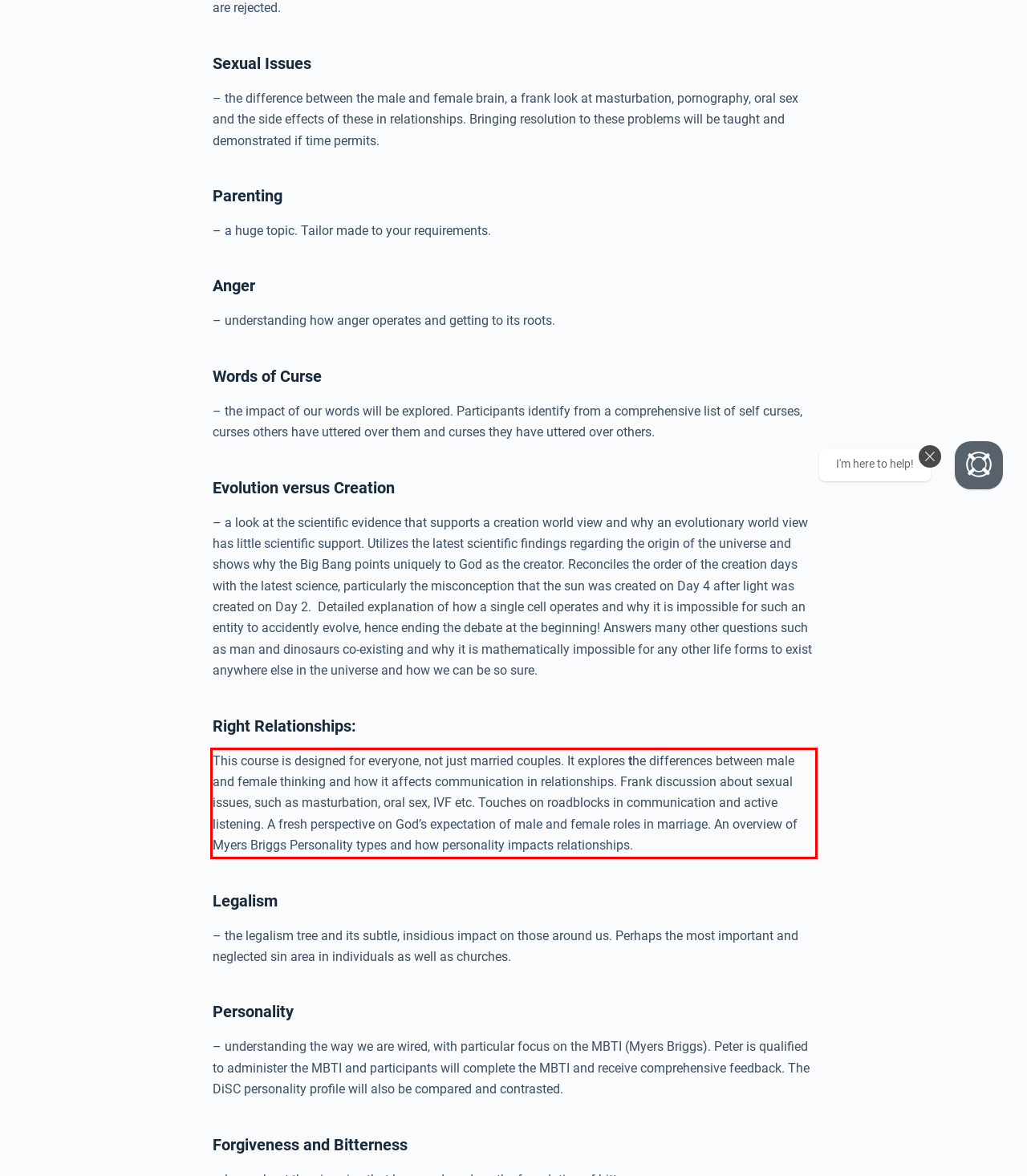Review the screenshot of the webpage and recognize the text inside the red rectangle bounding box. Provide the extracted text content.

This course is designed for everyone, not just married couples. It explores the differences between male and female thinking and how it affects communication in relationships. Frank discussion about sexual issues, such as masturbation, oral sex, IVF etc. Touches on roadblocks in communication and active listening. A fresh perspective on God’s expectation of male and female roles in marriage. An overview of Myers Briggs Personality types and how personality impacts relationships.